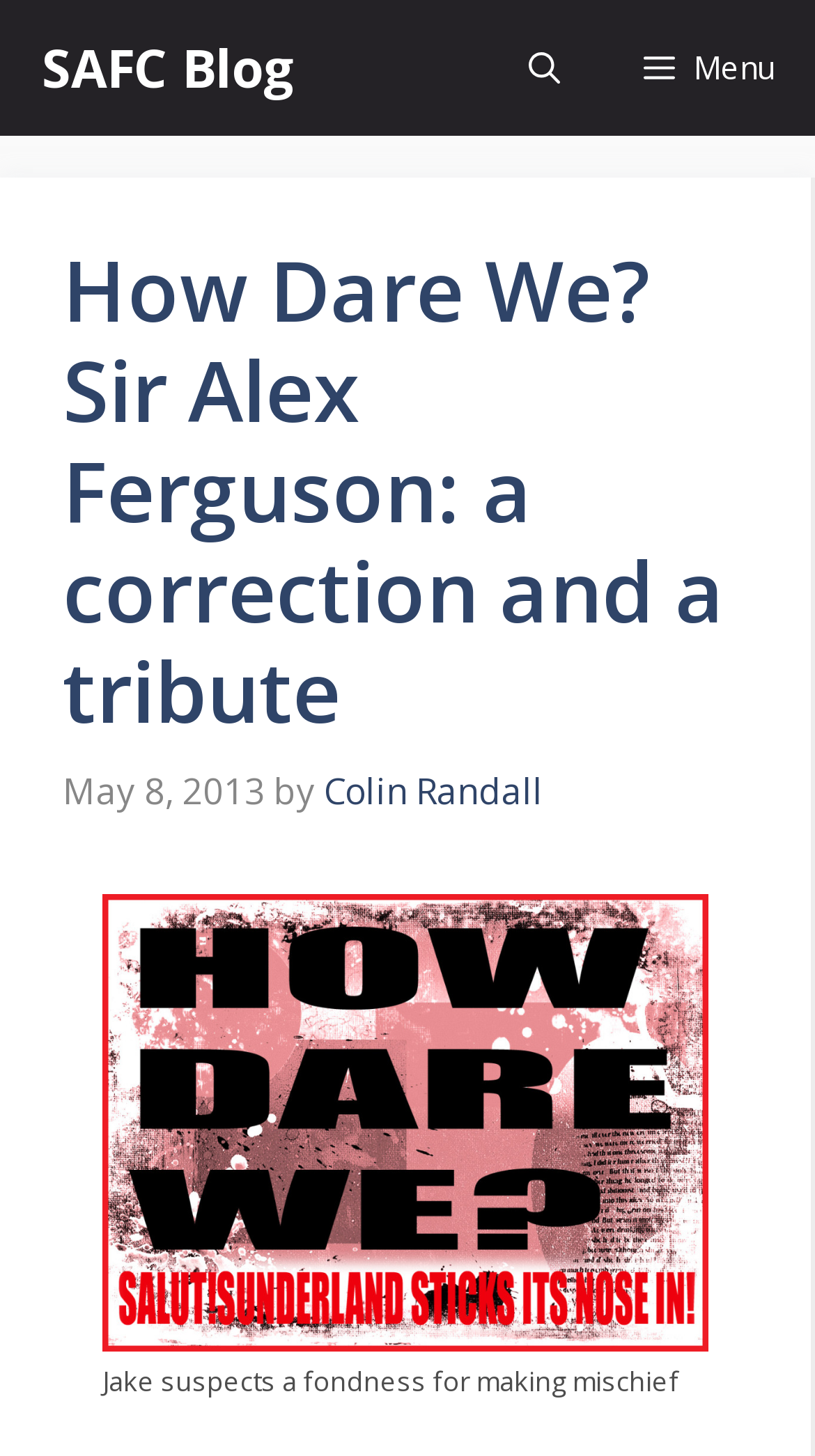Write a detailed summary of the webpage, including text, images, and layout.

The webpage is a blog post titled "How Dare We? Sir Alex Ferguson: a correction and a tribute" on the SAFC Blog website. At the top of the page, there is a primary navigation menu with a "Menu" button on the right side, which is not expanded. Next to the menu button, there is a link to open a search bar. On the left side of the navigation menu, there is a link to the SAFC Blog homepage.

Below the navigation menu, there is a main content section with a heading that matches the title of the blog post. The heading is followed by a timestamp indicating that the post was published on May 8, 2013. The author of the post, Colin Randall, is credited below the timestamp.

The main content section also features a figure with an image and a link with the text "Jake suspects a fondness for making mischief". The image is described by a figcaption, which is not provided in the accessibility tree. The figure takes up a significant portion of the main content section, spanning from the top-left to the bottom-right.

Overall, the webpage has a simple layout with a clear hierarchy of elements, making it easy to navigate and read.